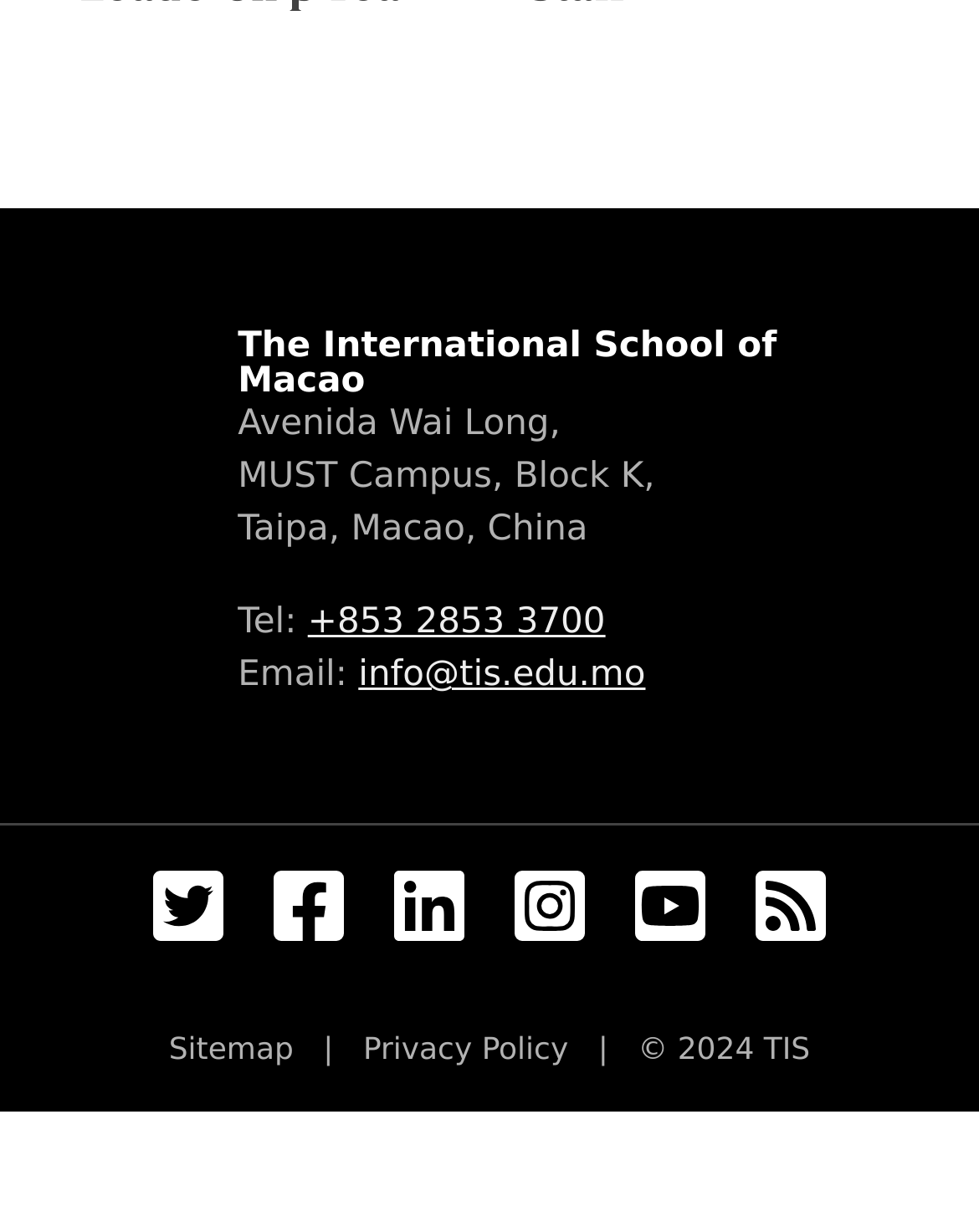What is the location of the school?
Please provide a comprehensive and detailed answer to the question.

The location of the school can be found in the footer section of the webpage, where it is written as 'Taipa, Macao, China'.